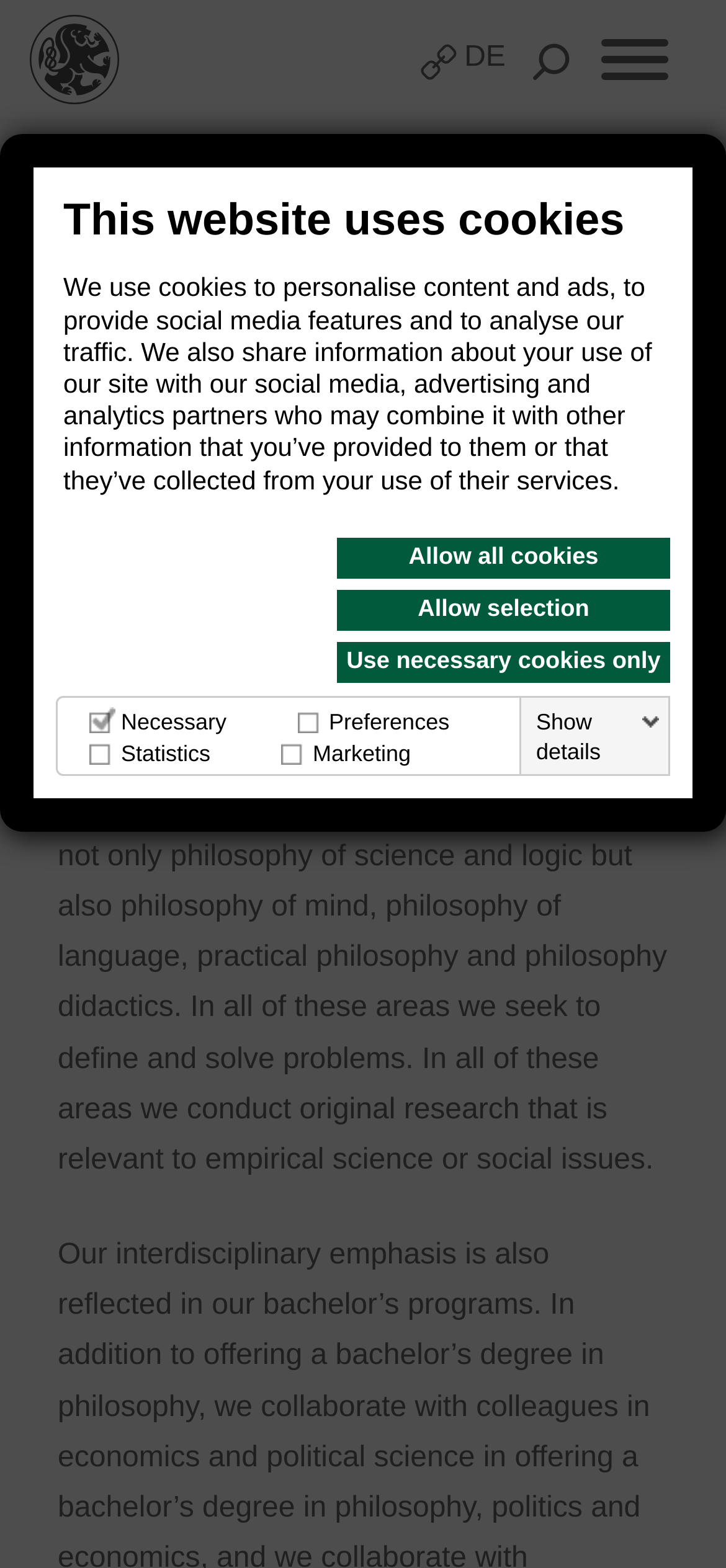Determine the bounding box coordinates of the region I should click to achieve the following instruction: "Click the search button". Ensure the bounding box coordinates are four float numbers between 0 and 1, i.e., [left, top, right, bottom].

[0.703, 0.023, 0.815, 0.056]